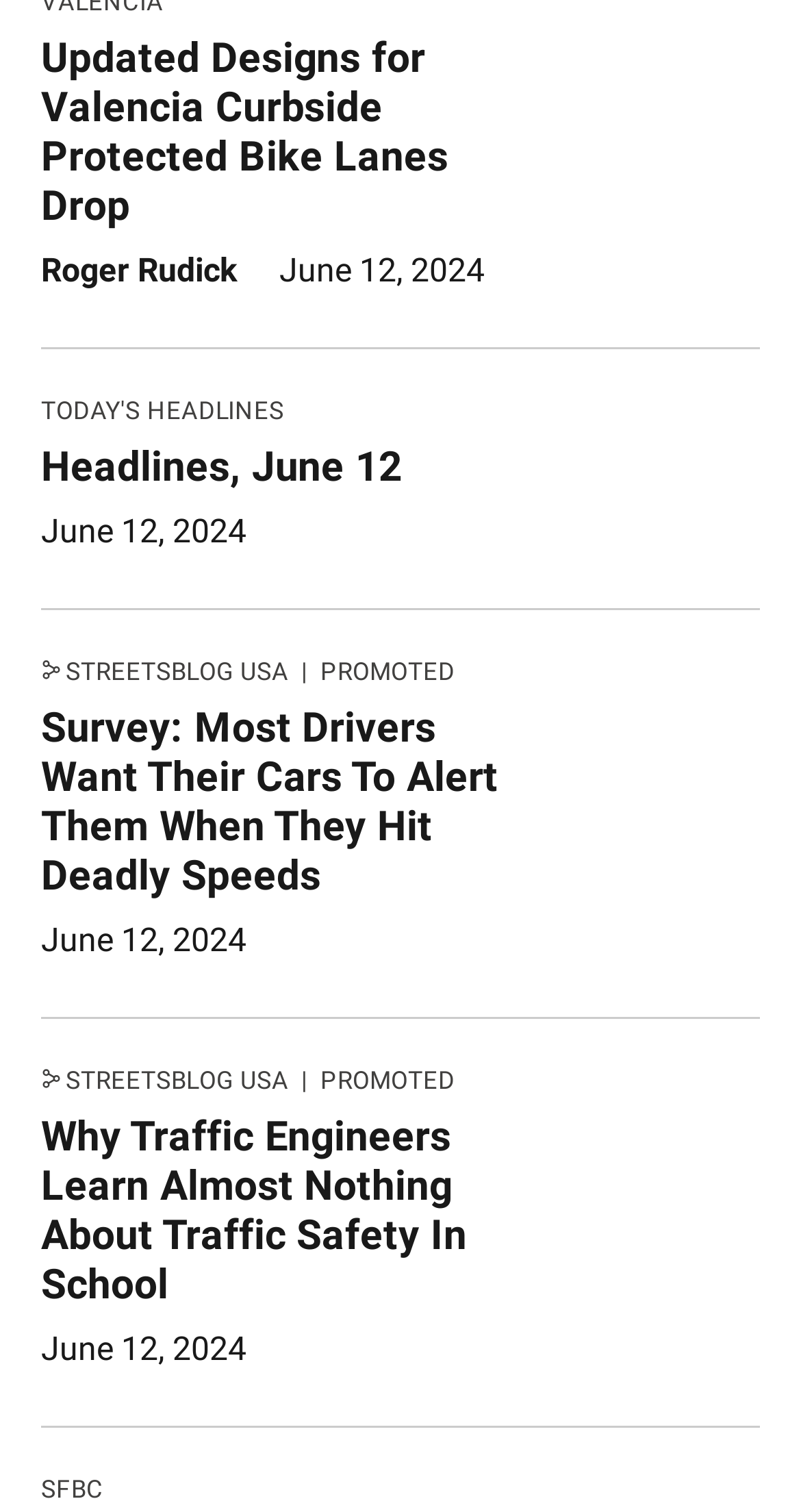Highlight the bounding box coordinates of the region I should click on to meet the following instruction: "Check out Why Traffic Engineers Learn Almost Nothing About Traffic Safety In School".

[0.051, 0.708, 0.638, 0.849]